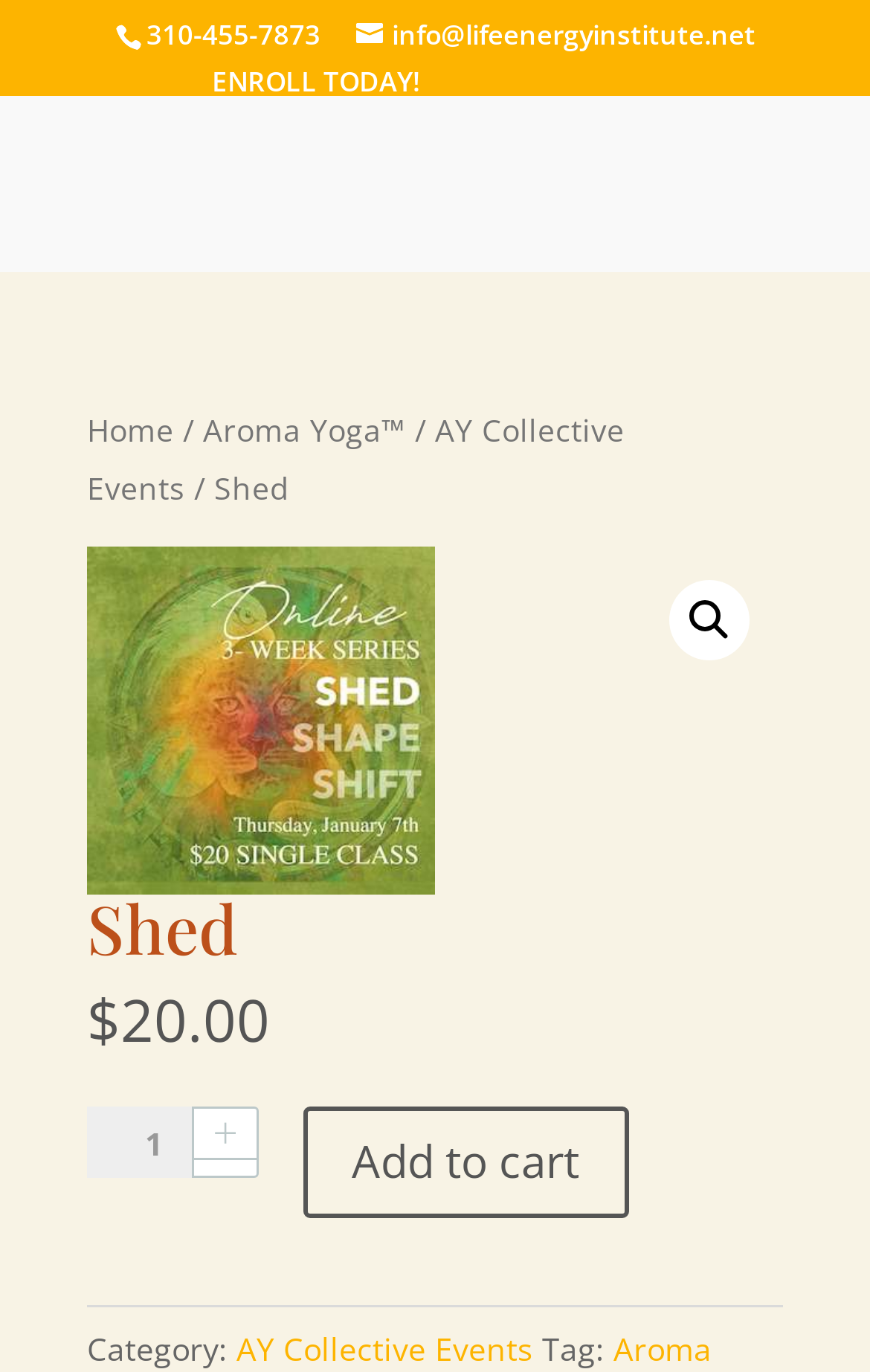From the details in the image, provide a thorough response to the question: What is the phone number?

I found the phone number by looking at the static text element at the top of the page, which displays the phone number as '310-455-7873'.